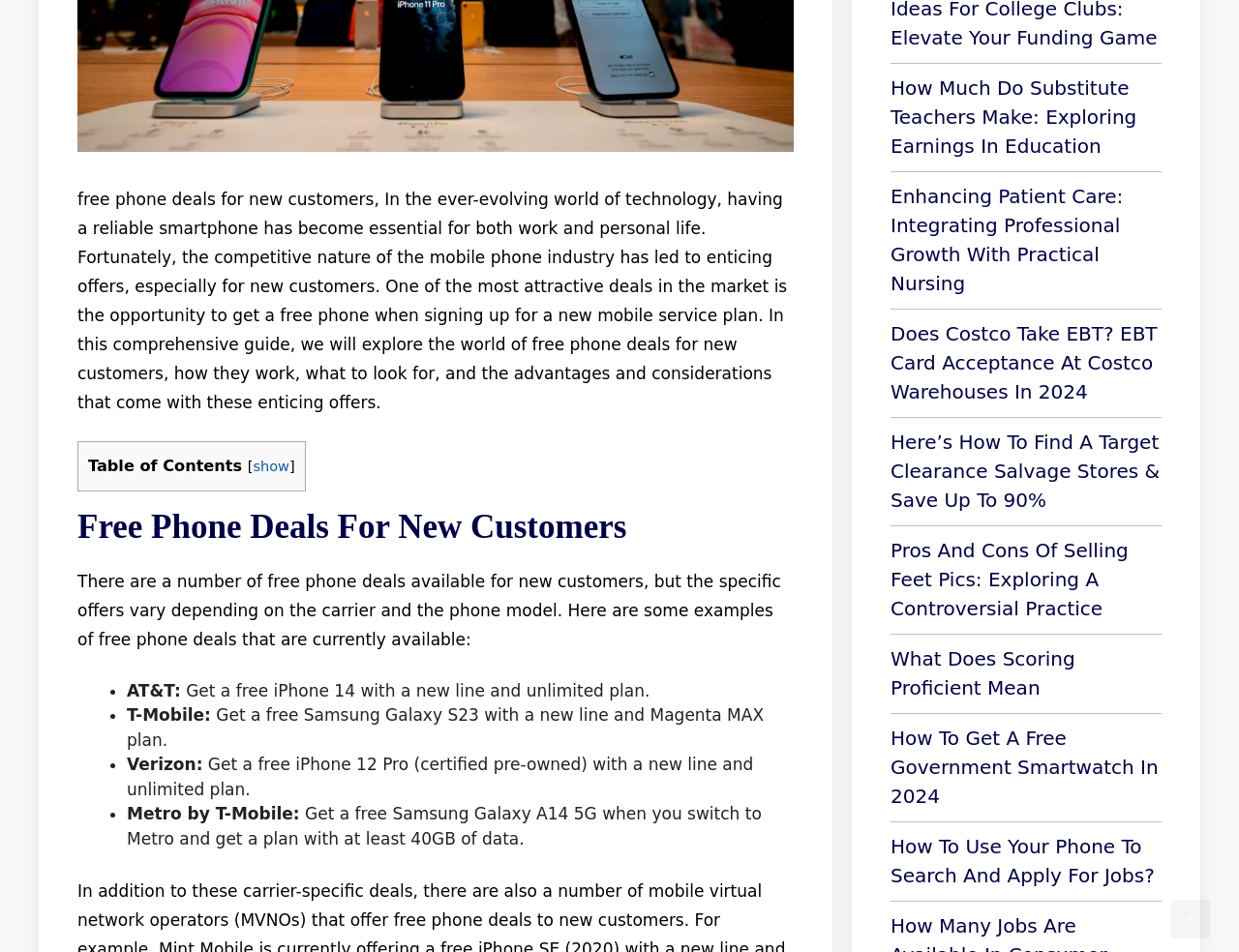What is the purpose of the 'Table of Contents' section?
Using the information from the image, give a concise answer in one word or a short phrase.

To navigate the webpage